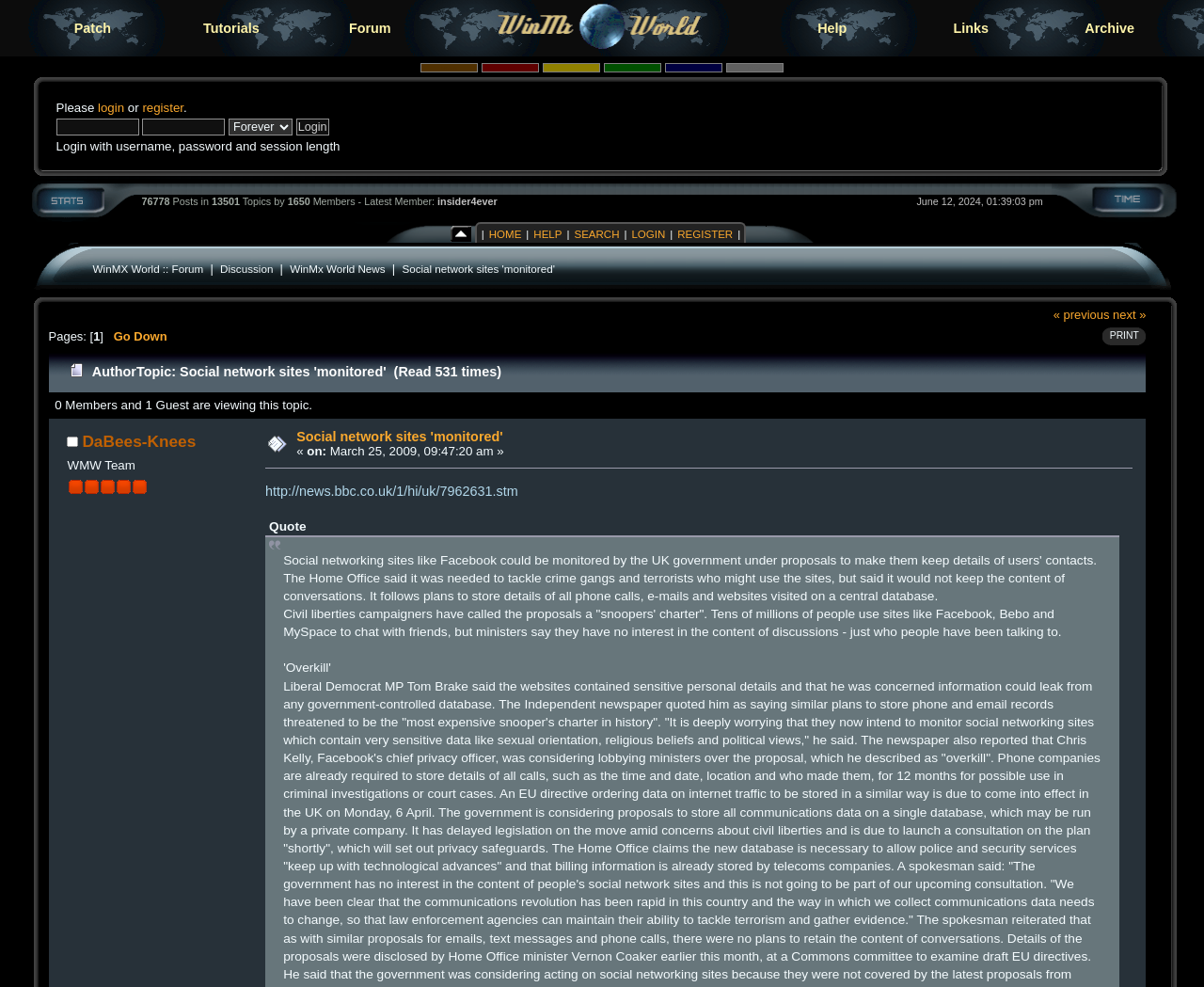Can you find the bounding box coordinates of the area I should click to execute the following instruction: "Click the Archive link"?

[0.866, 0.002, 0.977, 0.055]